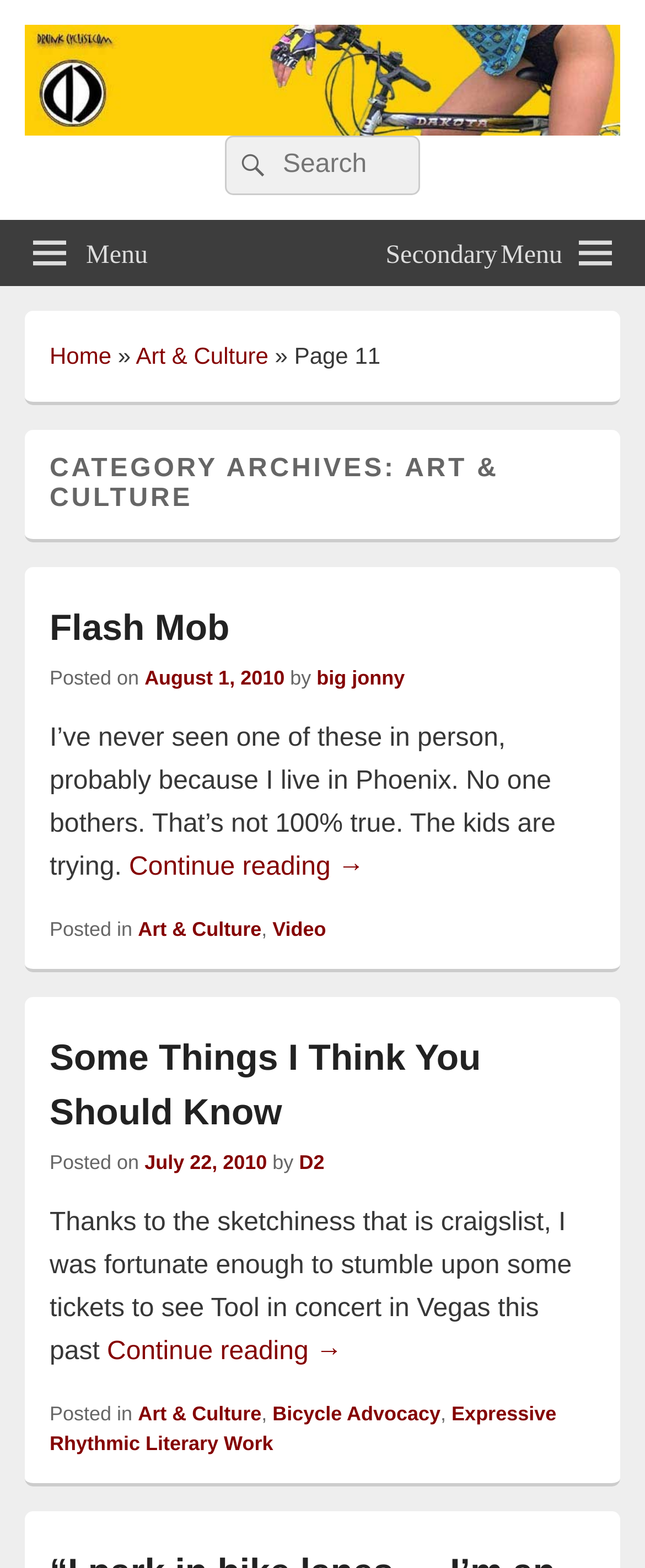What is the category of the current page?
Based on the image, give a concise answer in the form of a single word or short phrase.

Art & Culture